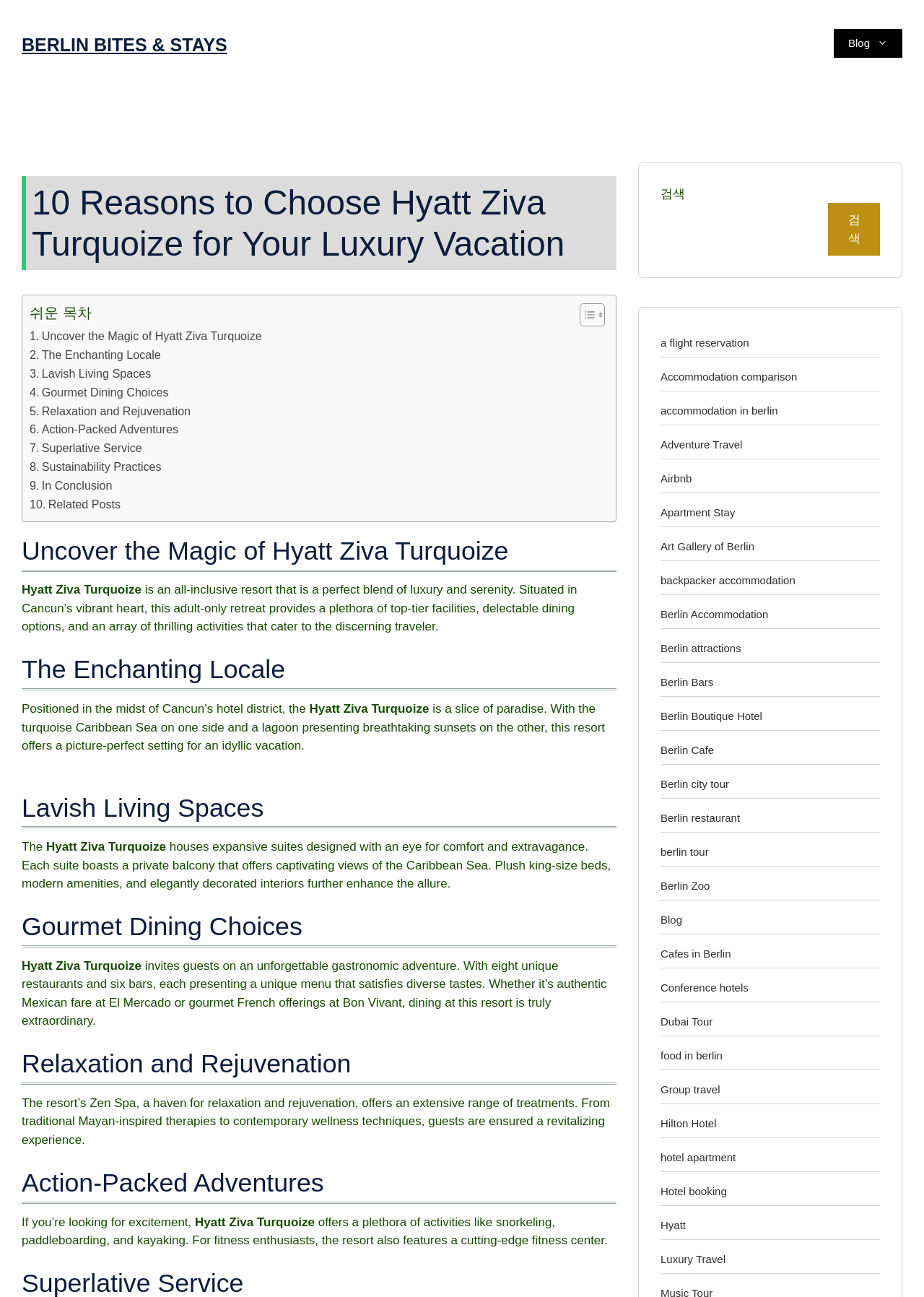Determine the bounding box coordinates for the clickable element to execute this instruction: "Visit the 'Ouro Preto City of the Baroque' page". Provide the coordinates as four float numbers between 0 and 1, i.e., [left, top, right, bottom].

None